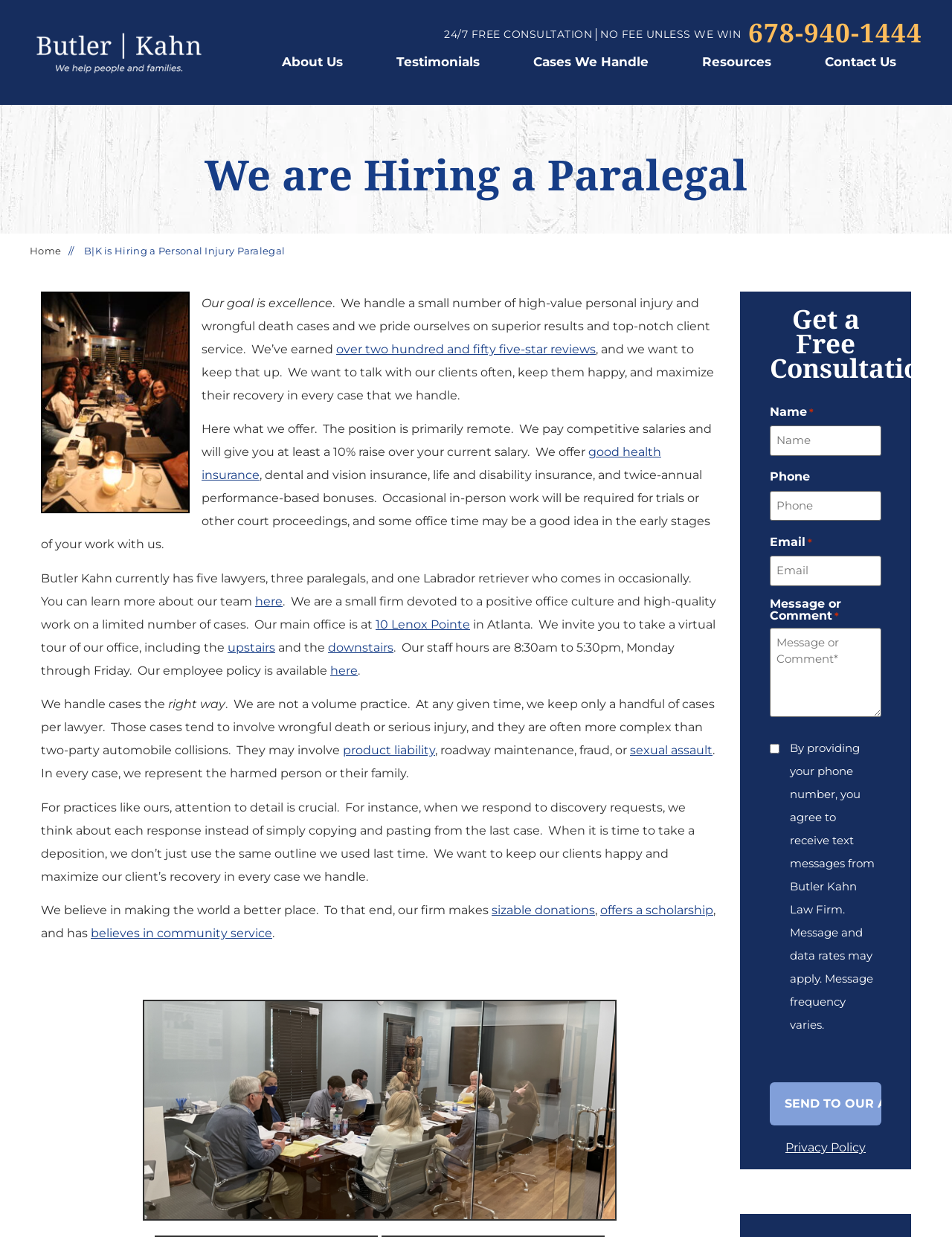Specify the bounding box coordinates of the element's area that should be clicked to execute the given instruction: "Click the 'Send To Our Attorneys' button". The coordinates should be four float numbers between 0 and 1, i.e., [left, top, right, bottom].

[0.809, 0.875, 0.926, 0.91]